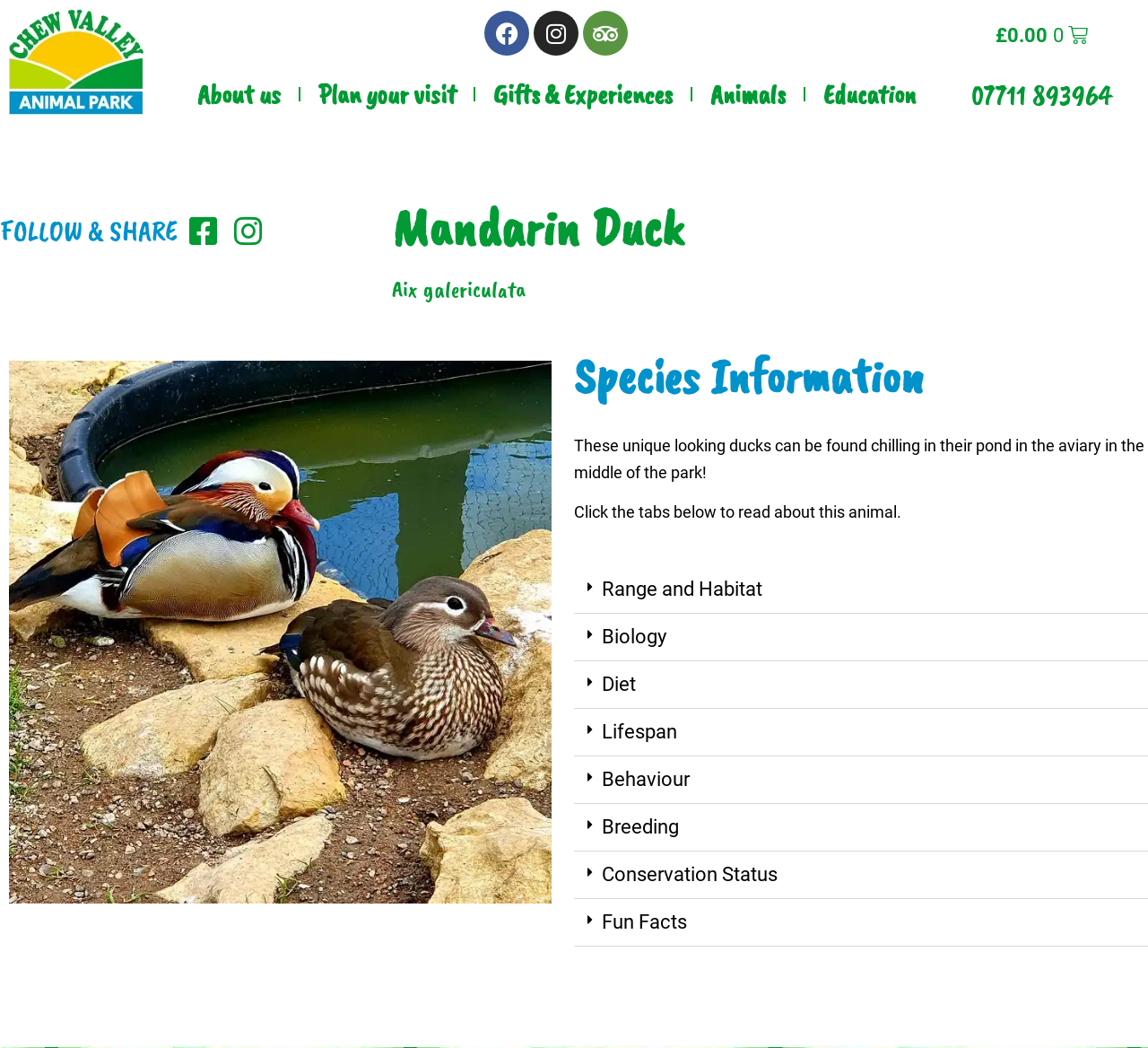Using the provided element description: "Plan your visit", determine the bounding box coordinates of the corresponding UI element in the screenshot.

[0.262, 0.07, 0.412, 0.11]